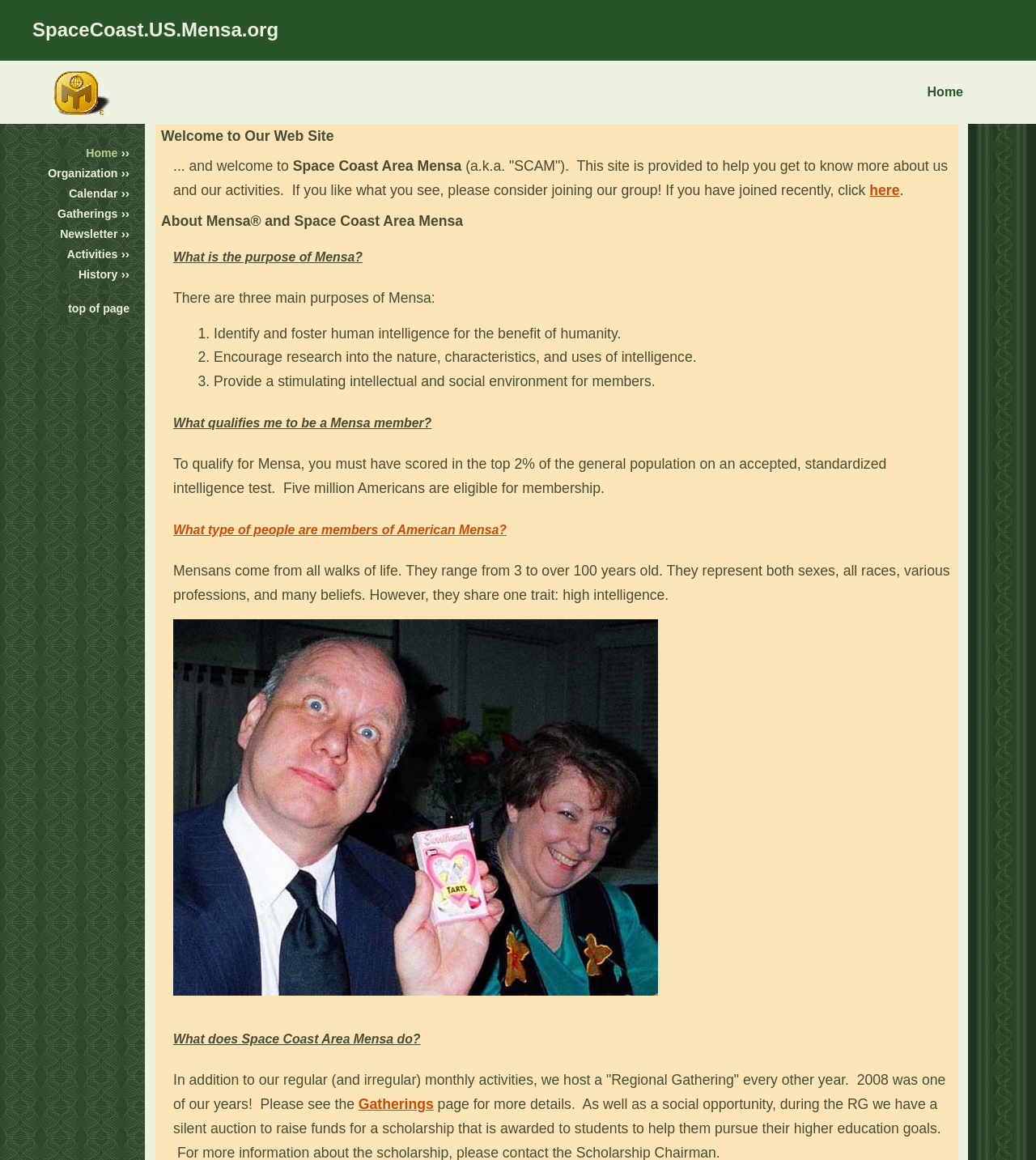Please determine the bounding box coordinates of the element's region to click in order to carry out the following instruction: "Read Privacy Policy". The coordinates should be four float numbers between 0 and 1, i.e., [left, top, right, bottom].

None